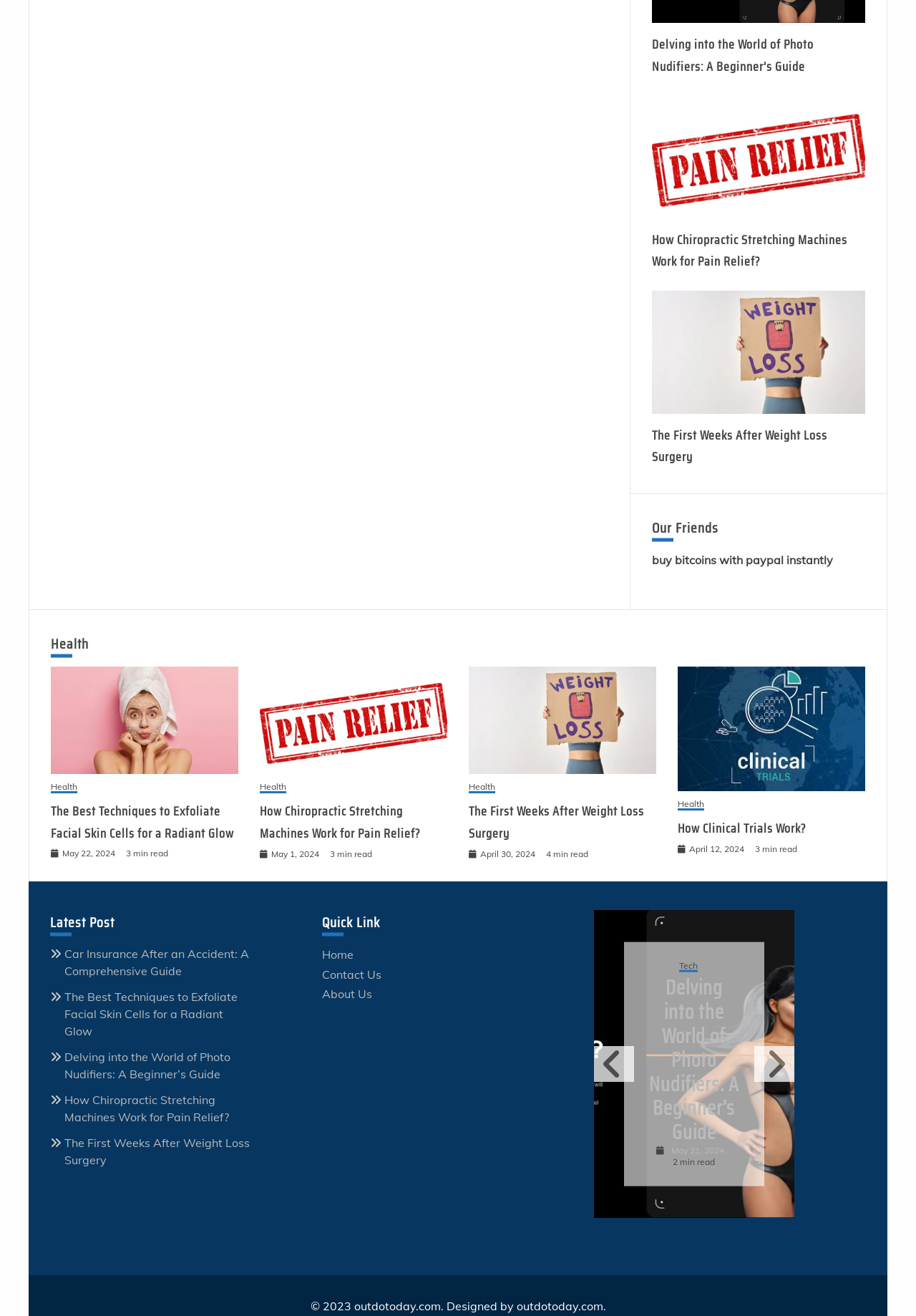Find and indicate the bounding box coordinates of the region you should select to follow the given instruction: "Follow ANBA on Instagram".

None